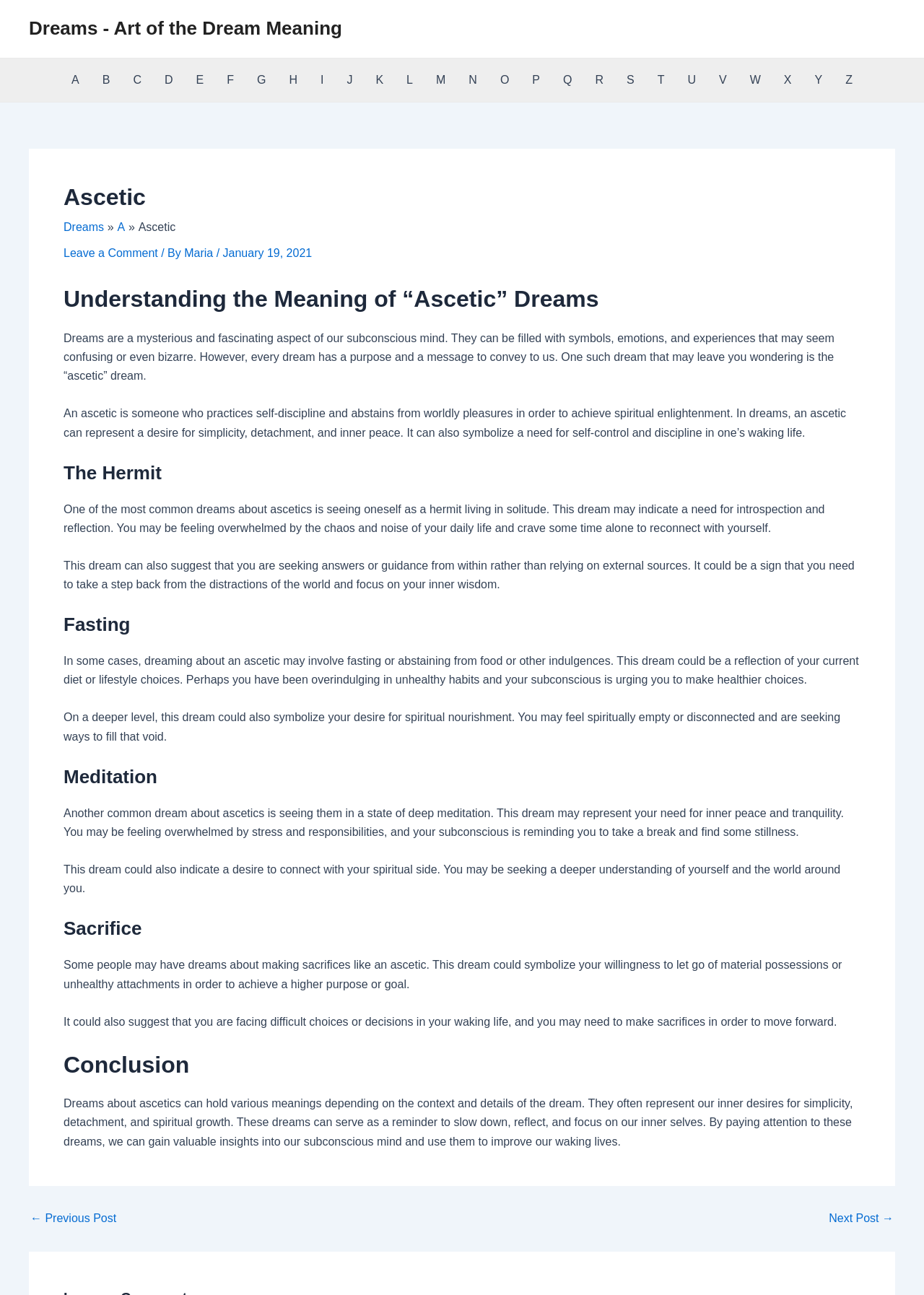Specify the bounding box coordinates of the area that needs to be clicked to achieve the following instruction: "Click the HOME link".

None